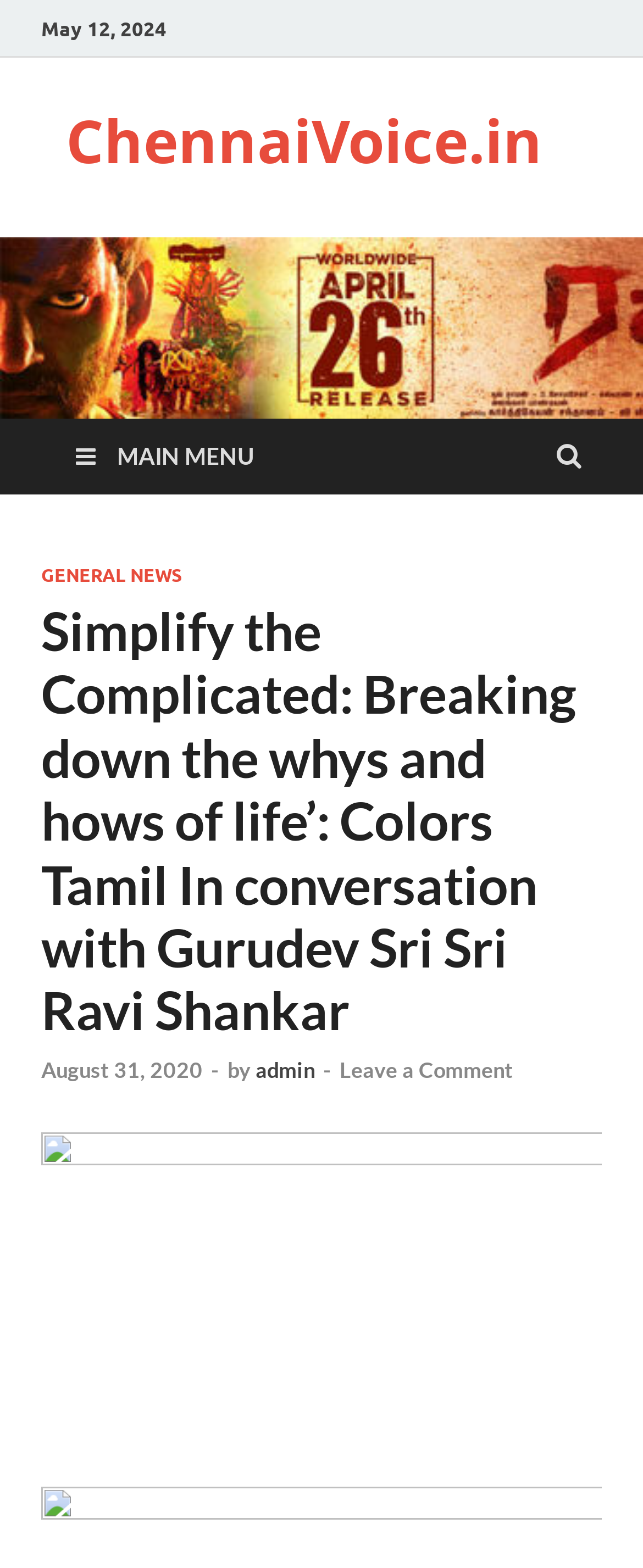Please answer the following question using a single word or phrase: 
How many comments are there on the article?

Unknown